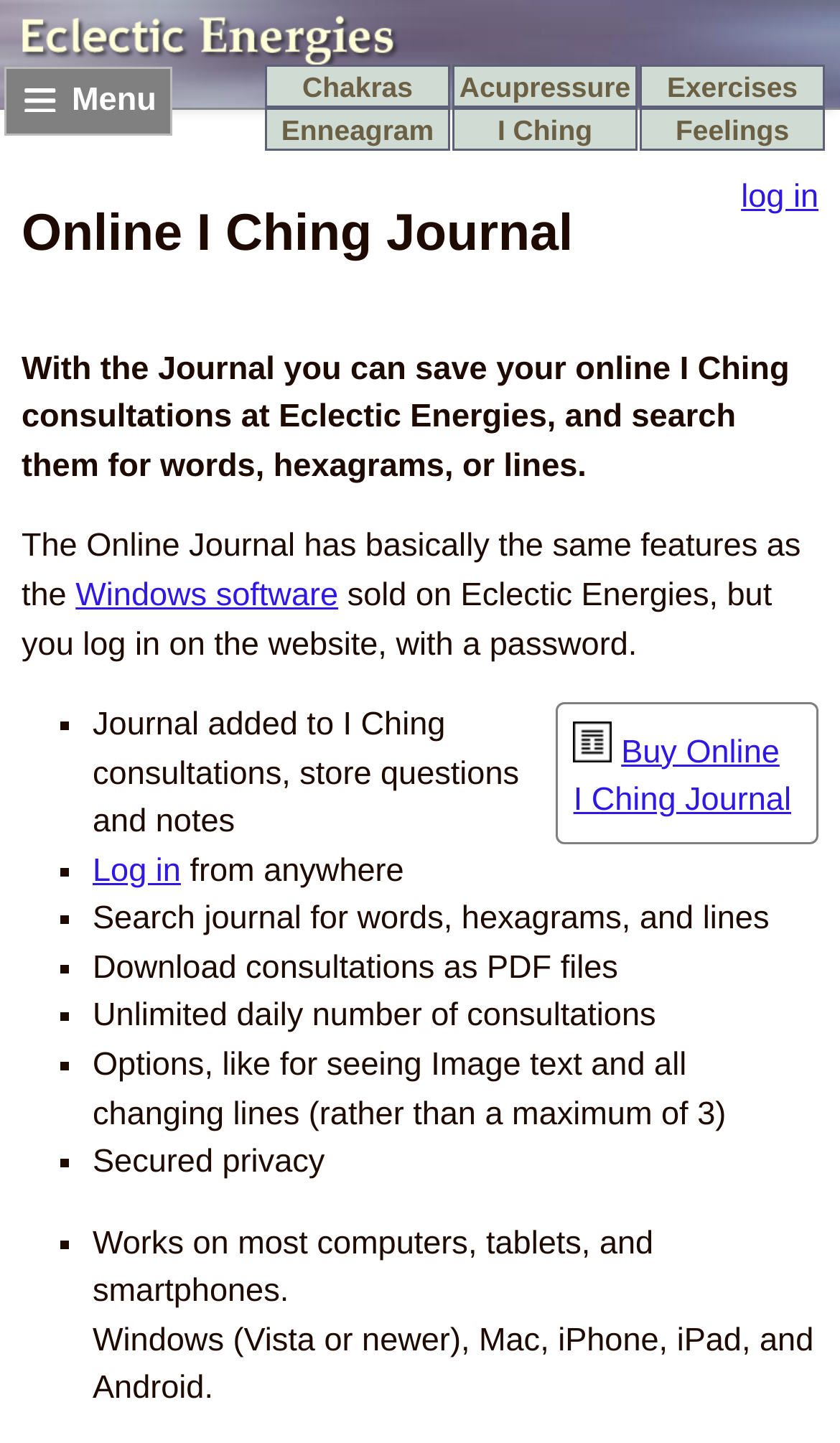Show the bounding box coordinates of the element that should be clicked to complete the task: "Click the Eclectic Energies link".

[0.0, 0.034, 0.485, 0.06]